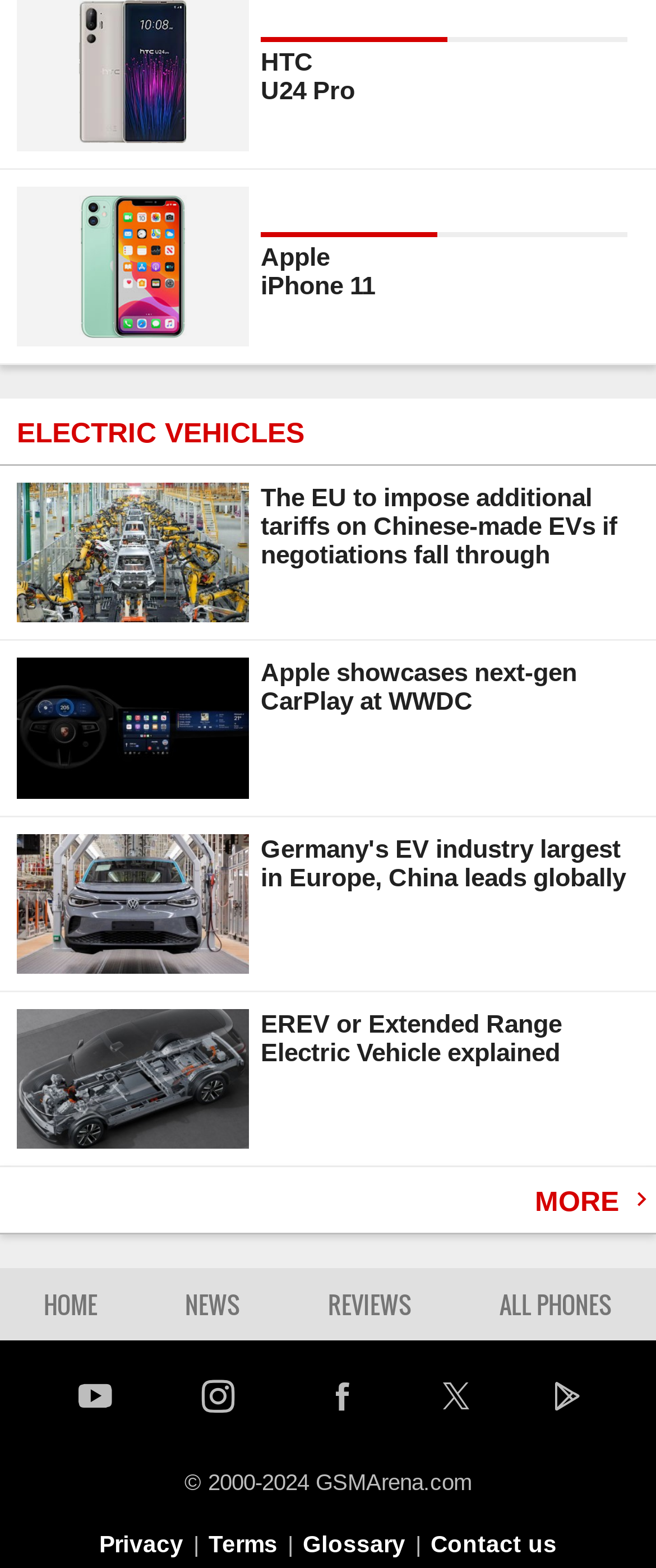Provide a brief response to the question using a single word or phrase: 
What is the main topic of the webpage?

Electric Vehicles